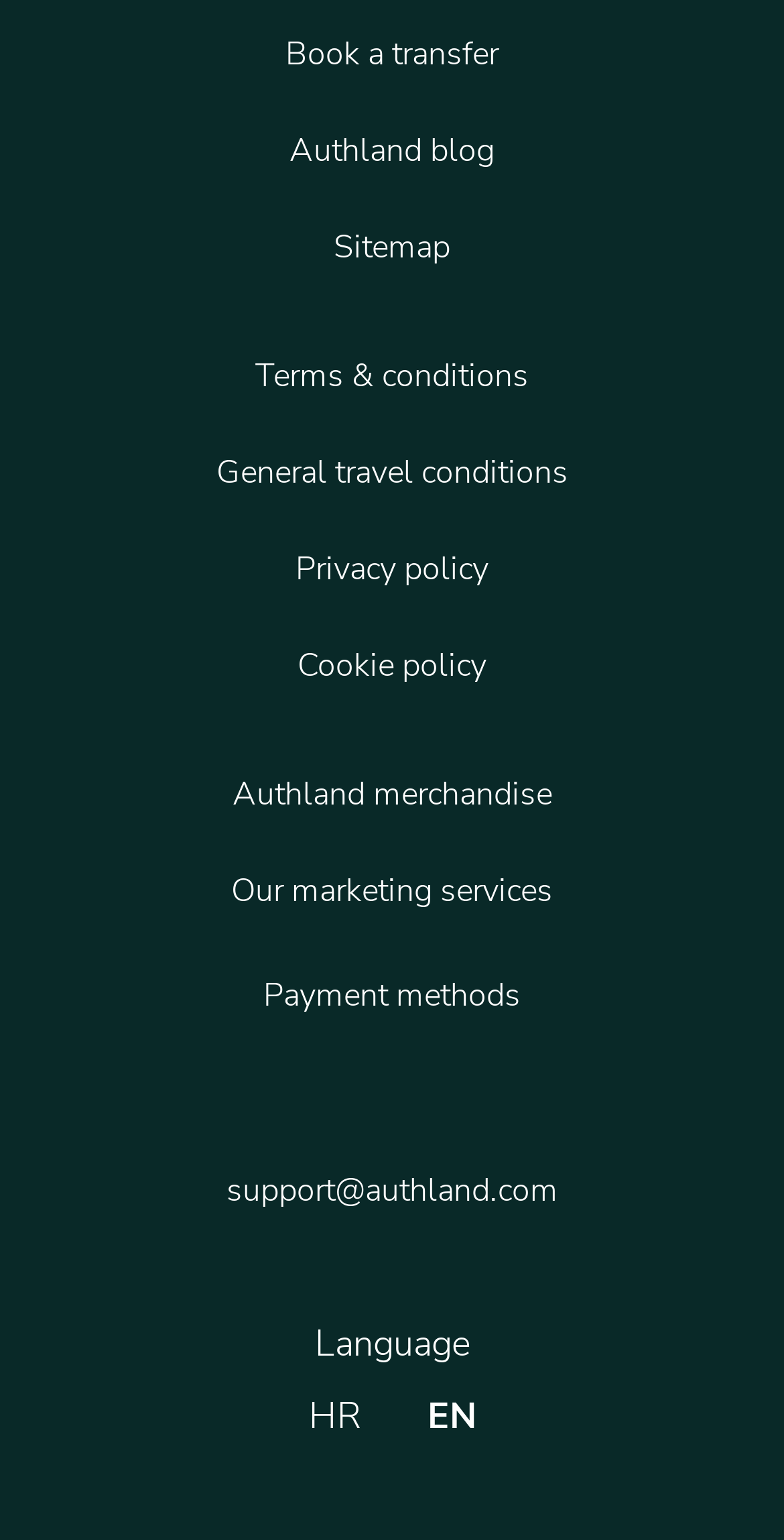Locate the bounding box coordinates of the clickable element to fulfill the following instruction: "Visit Authland blog". Provide the coordinates as four float numbers between 0 and 1 in the format [left, top, right, bottom].

[0.164, 0.067, 0.836, 0.129]